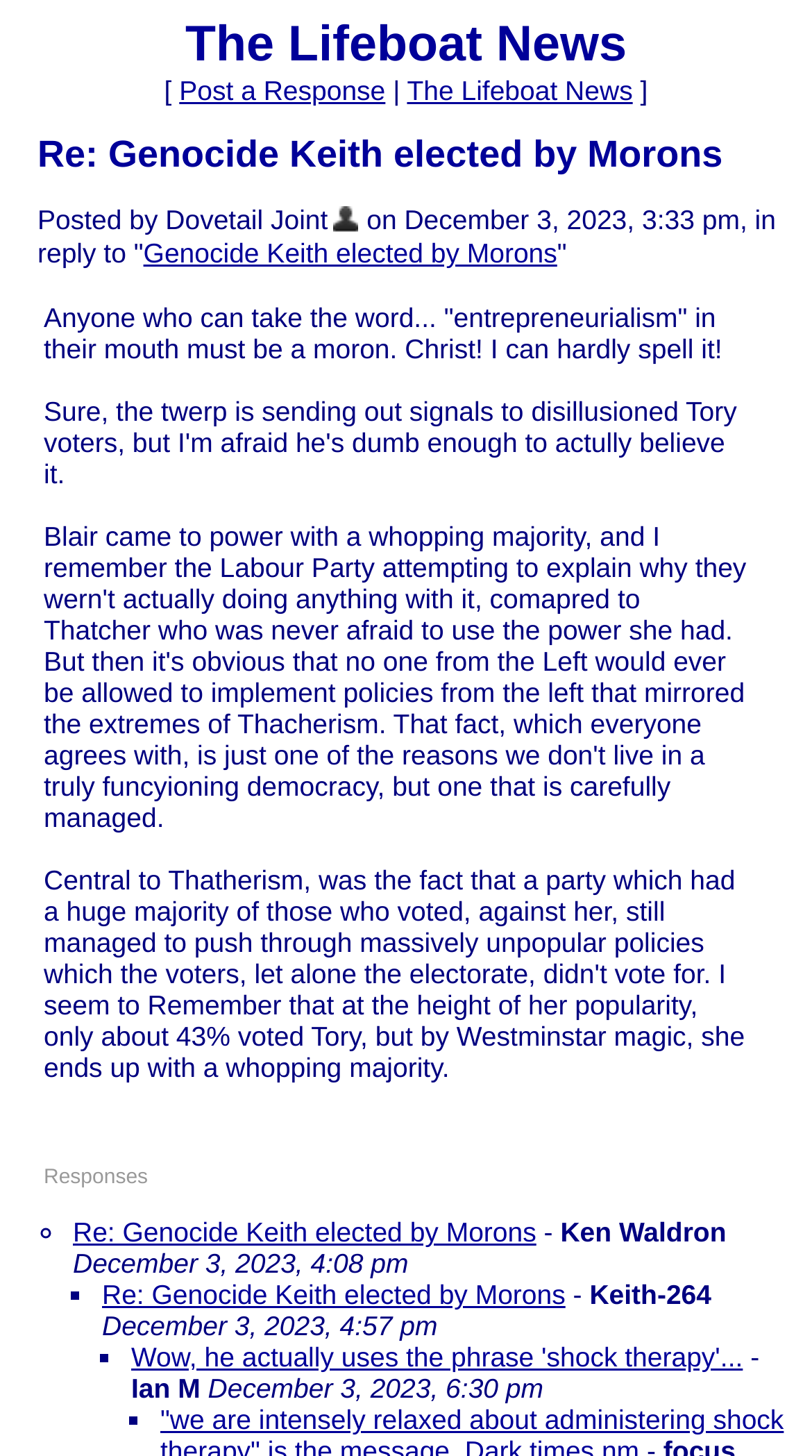Answer succinctly with a single word or phrase:
What is the topic of the discussion?

Genocide Keith